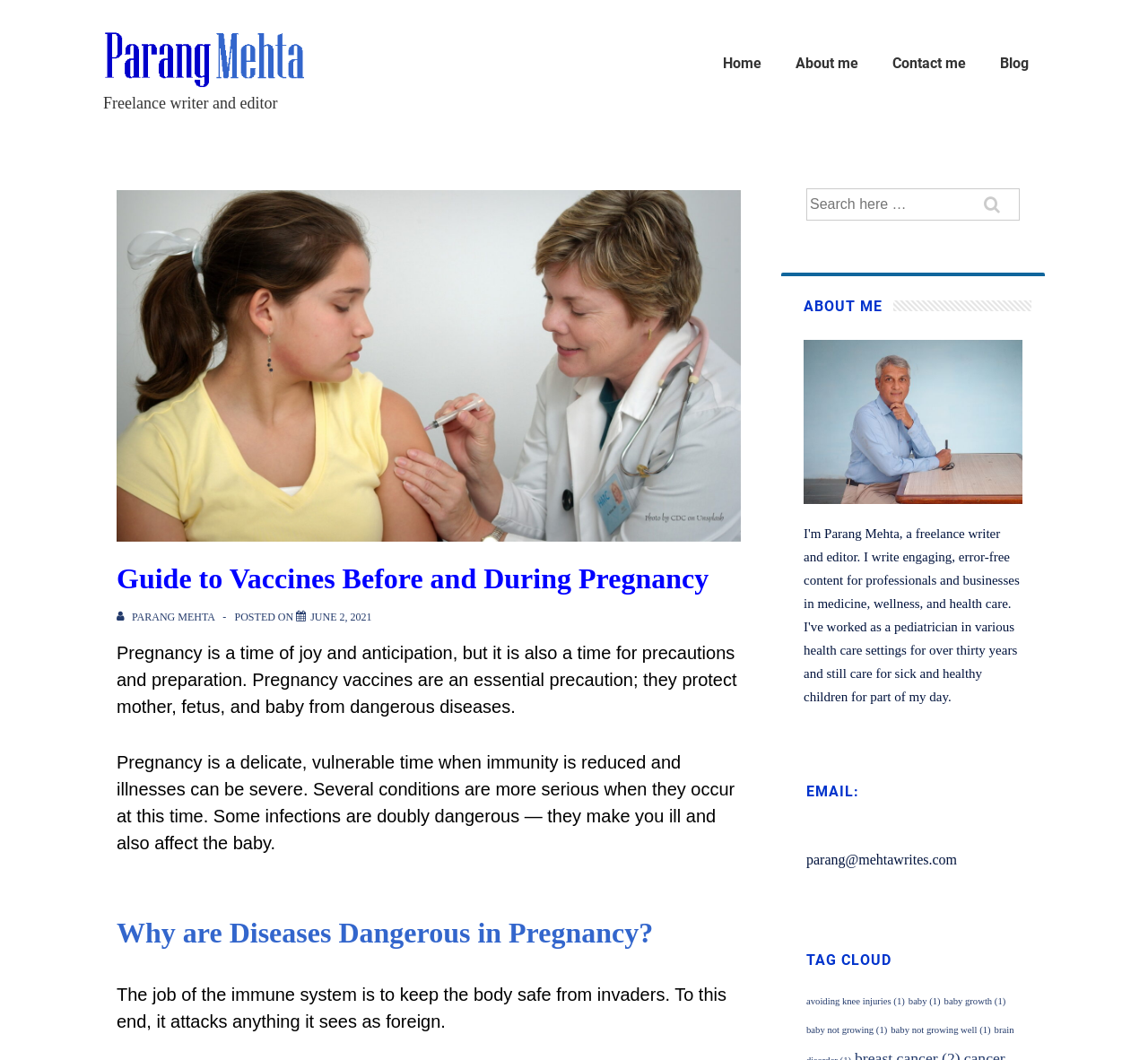Could you determine the bounding box coordinates of the clickable element to complete the instruction: "Search for a topic"? Provide the coordinates as four float numbers between 0 and 1, i.e., [left, top, right, bottom].

[0.703, 0.179, 0.888, 0.207]